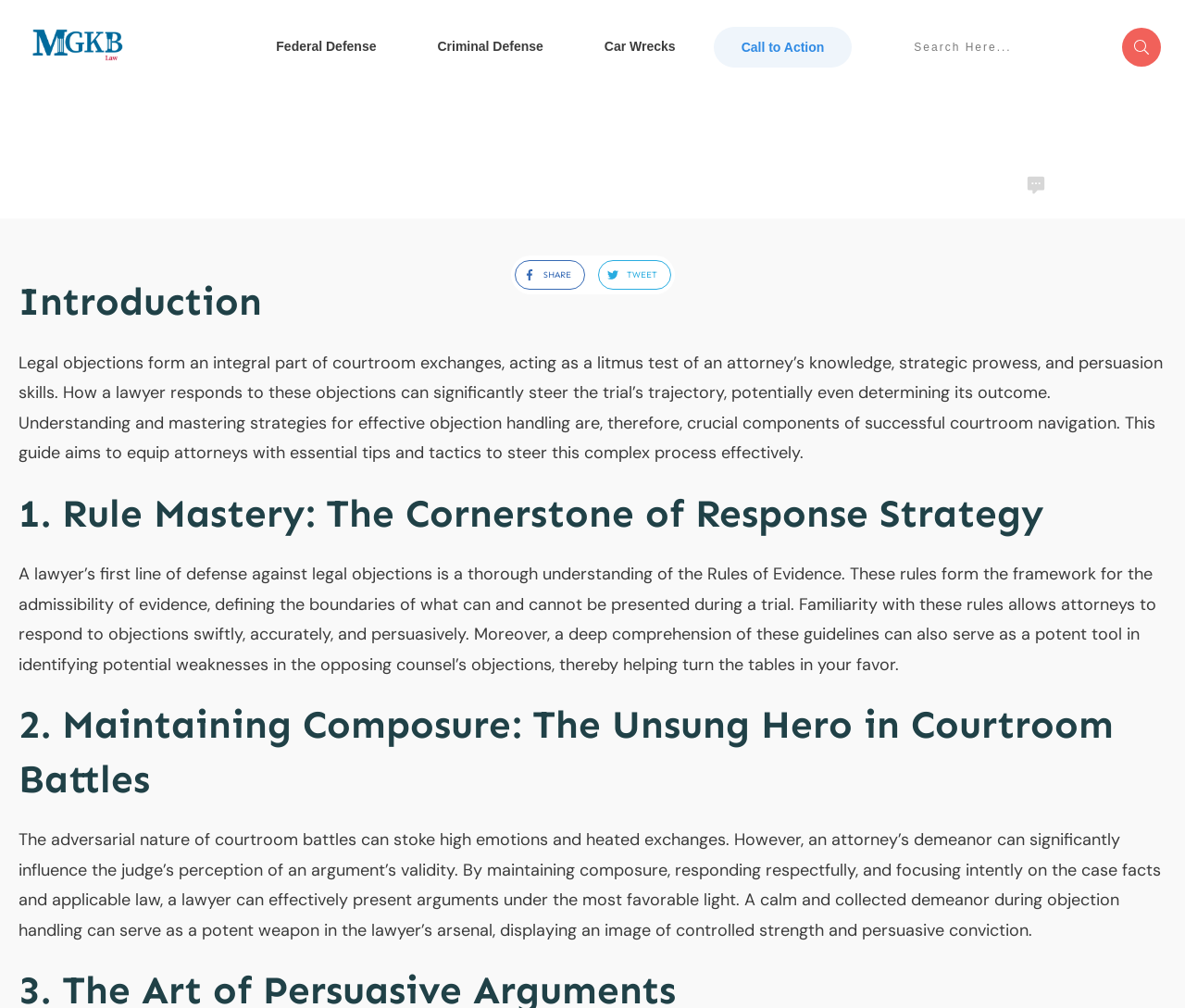Please identify the bounding box coordinates of the region to click in order to complete the given instruction: "Tweet about the article". The coordinates should be four float numbers between 0 and 1, i.e., [left, top, right, bottom].

[0.505, 0.259, 0.555, 0.287]